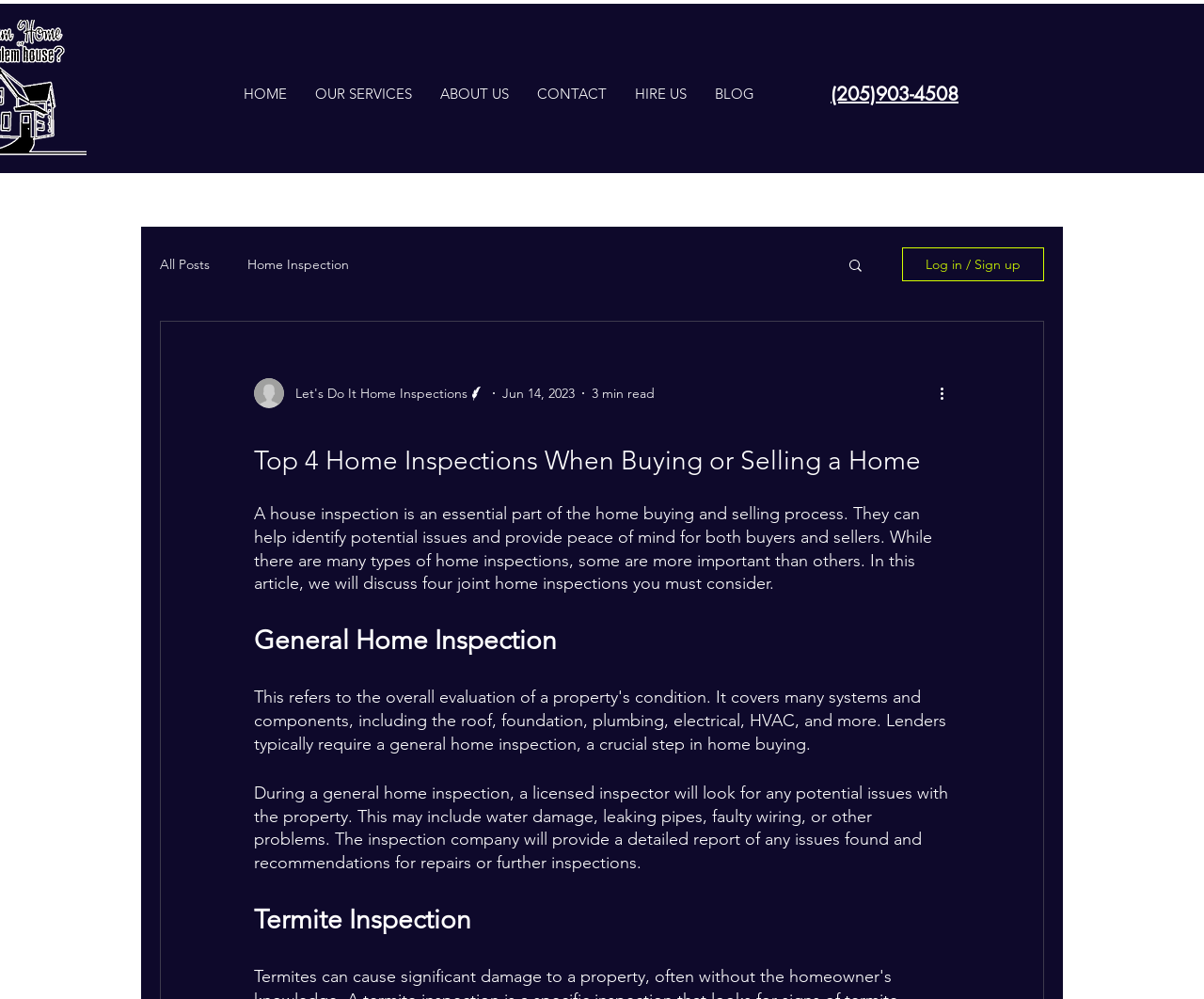Find the bounding box coordinates of the clickable area required to complete the following action: "Search for something".

[0.703, 0.257, 0.718, 0.277]